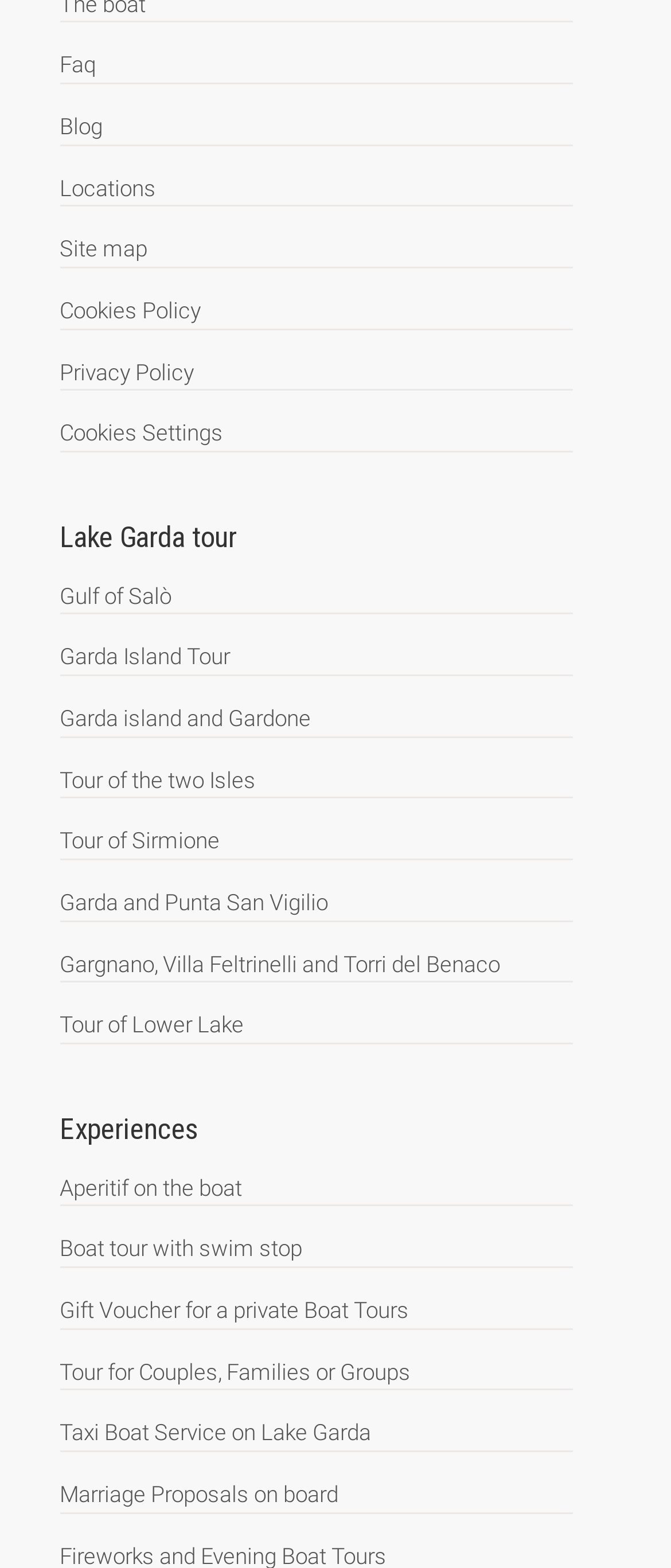Based on the image, please respond to the question with as much detail as possible:
How many experience options are there?

I counted the number of links under the 'Experiences' heading, which are 6 in total.